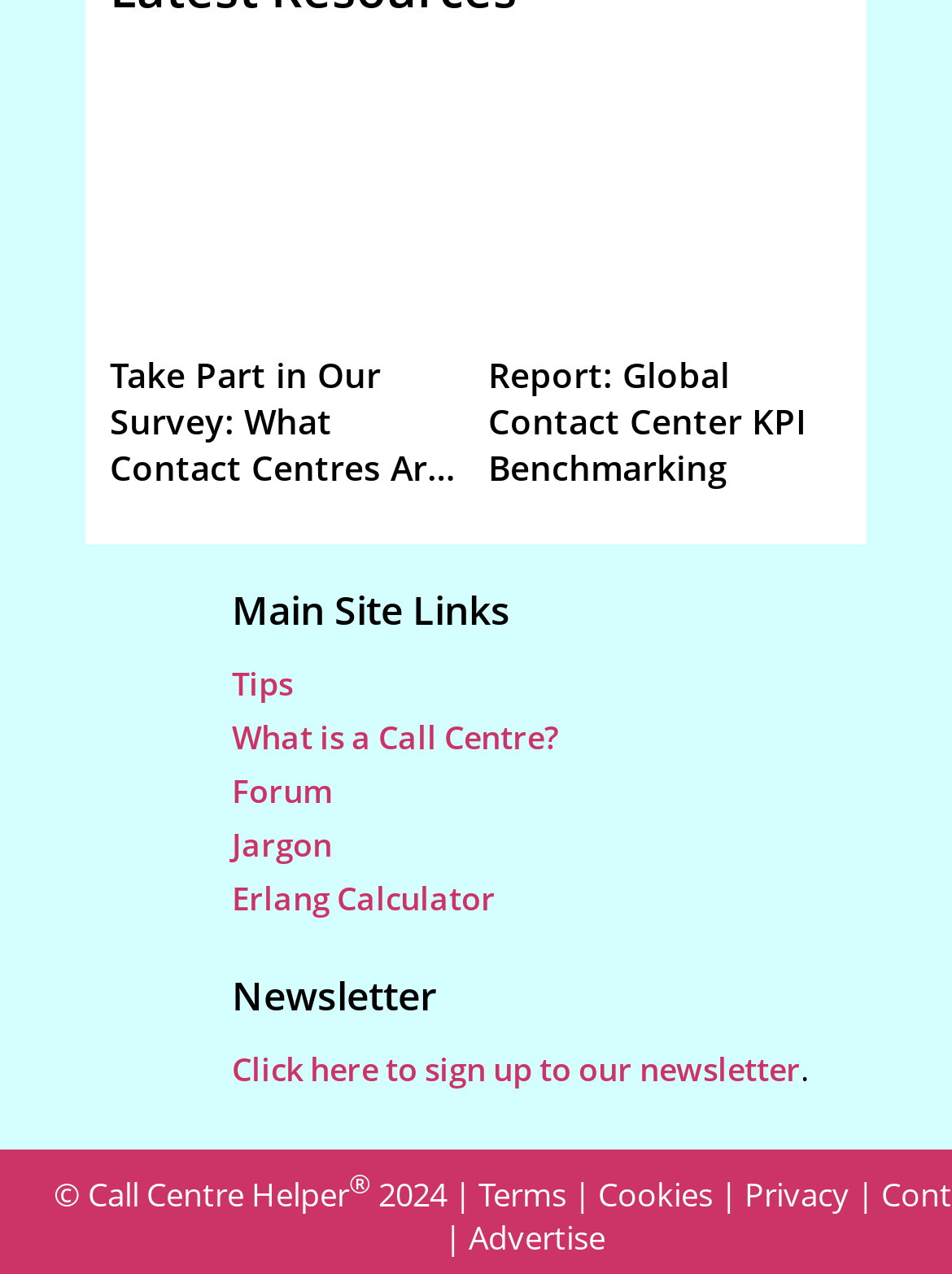What is the position of the 'Newsletter' section?
Using the visual information, answer the question in a single word or phrase.

Middle